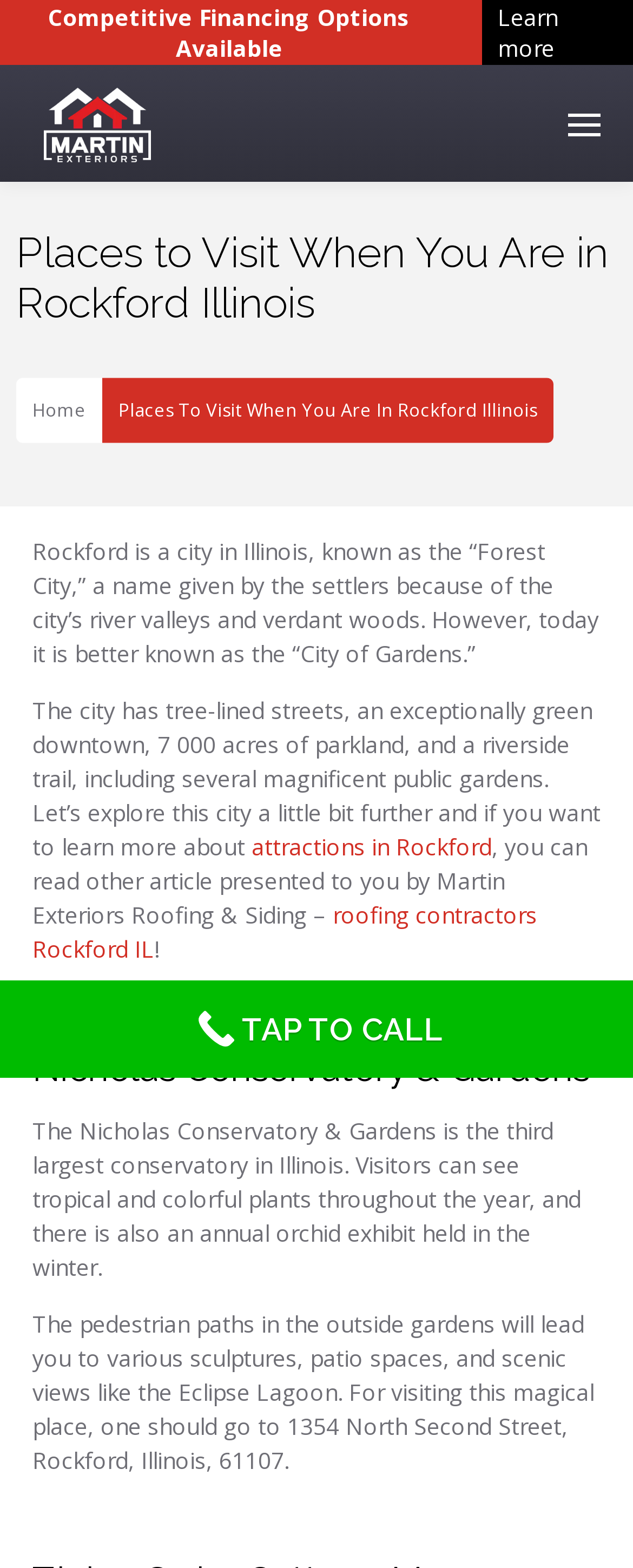Determine the bounding box for the UI element that matches this description: "Home".

[0.051, 0.254, 0.136, 0.269]